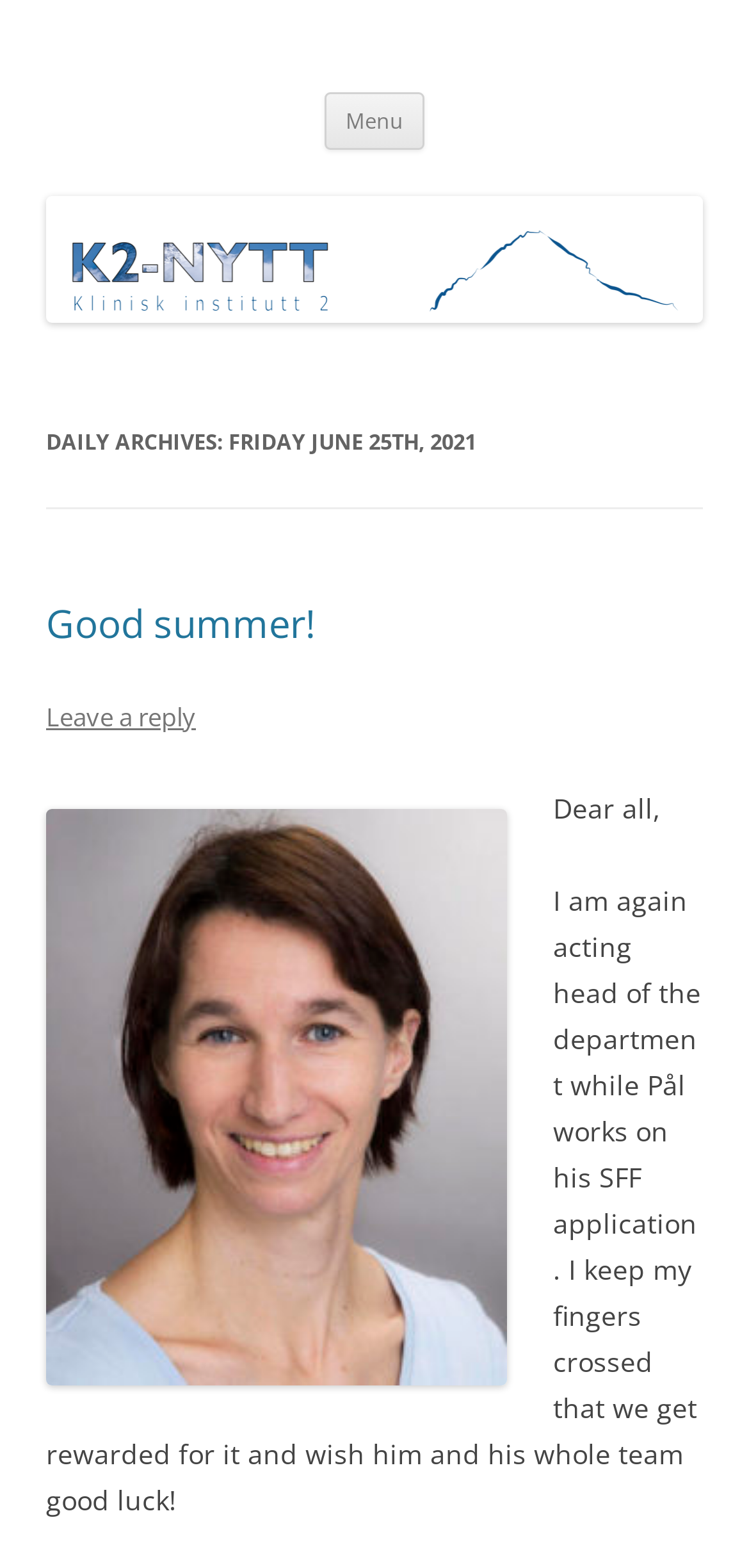Extract the bounding box coordinates of the UI element described: "Good summer!". Provide the coordinates in the format [left, top, right, bottom] with values ranging from 0 to 1.

[0.062, 0.381, 0.421, 0.414]